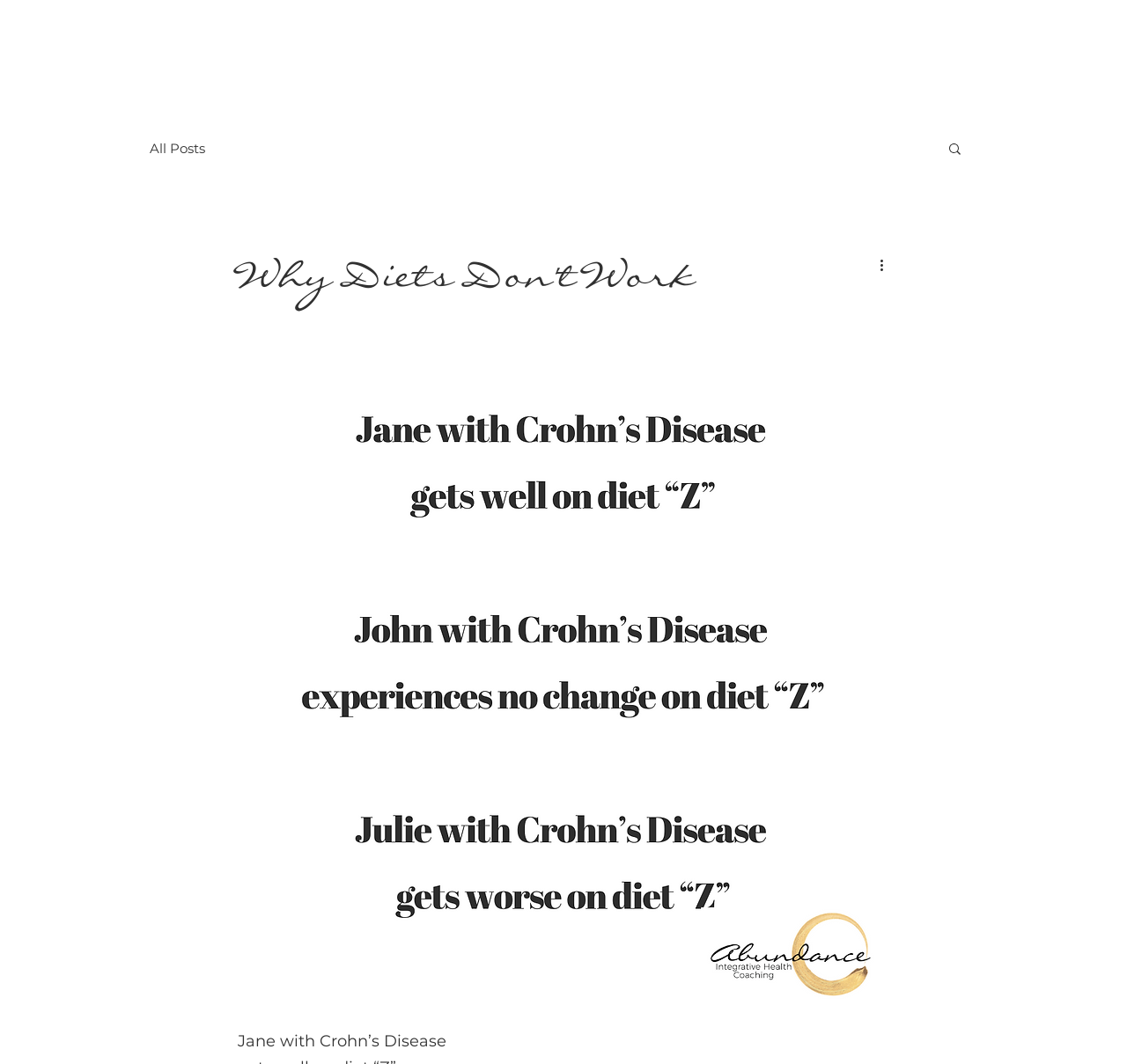What is the name of the person with Crohn's Disease? Based on the screenshot, please respond with a single word or phrase.

Jane